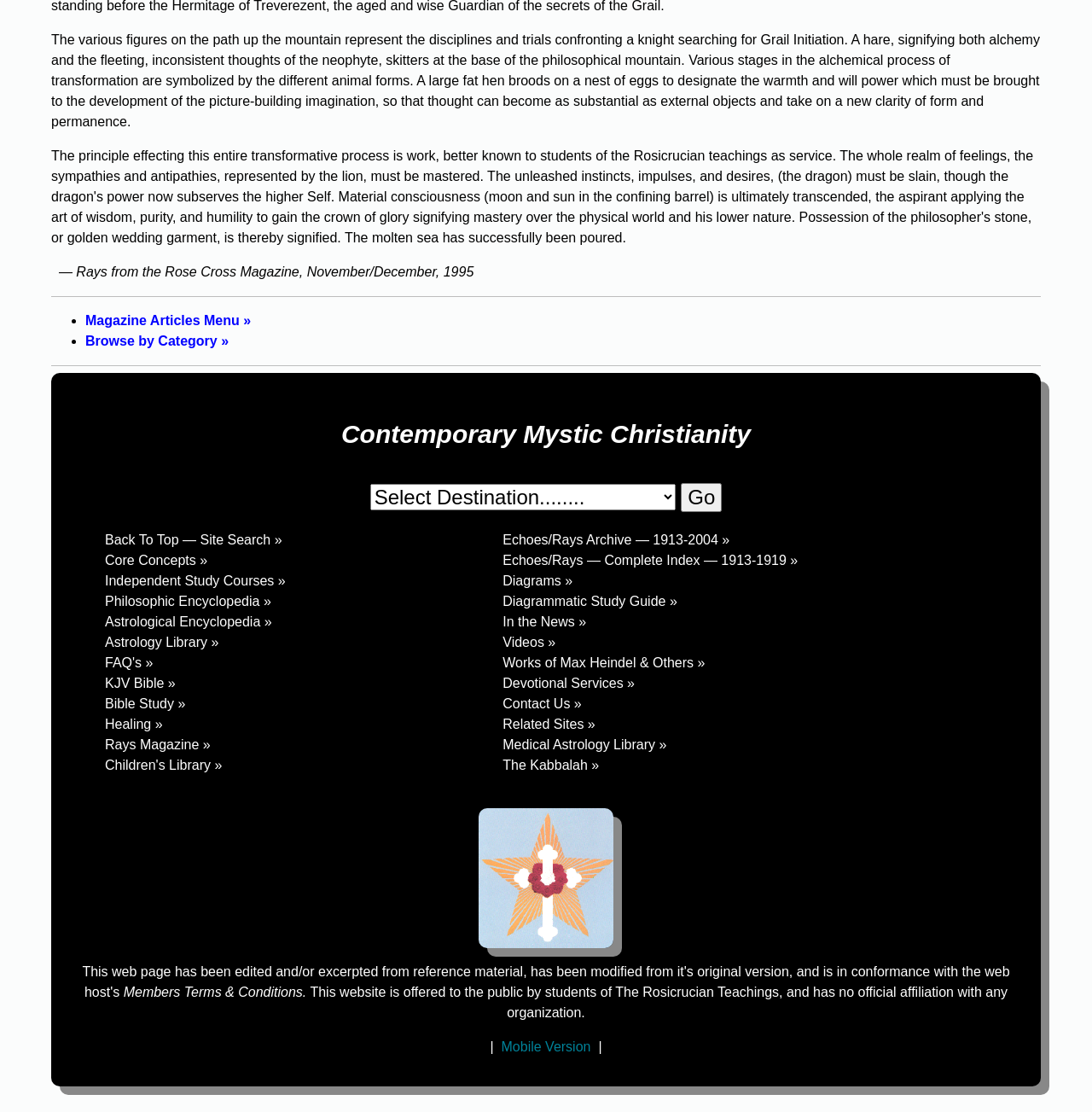Find the bounding box coordinates of the element to click in order to complete the given instruction: "Read the article from Rays from the Rose Cross Magazine."

[0.078, 0.281, 0.23, 0.295]